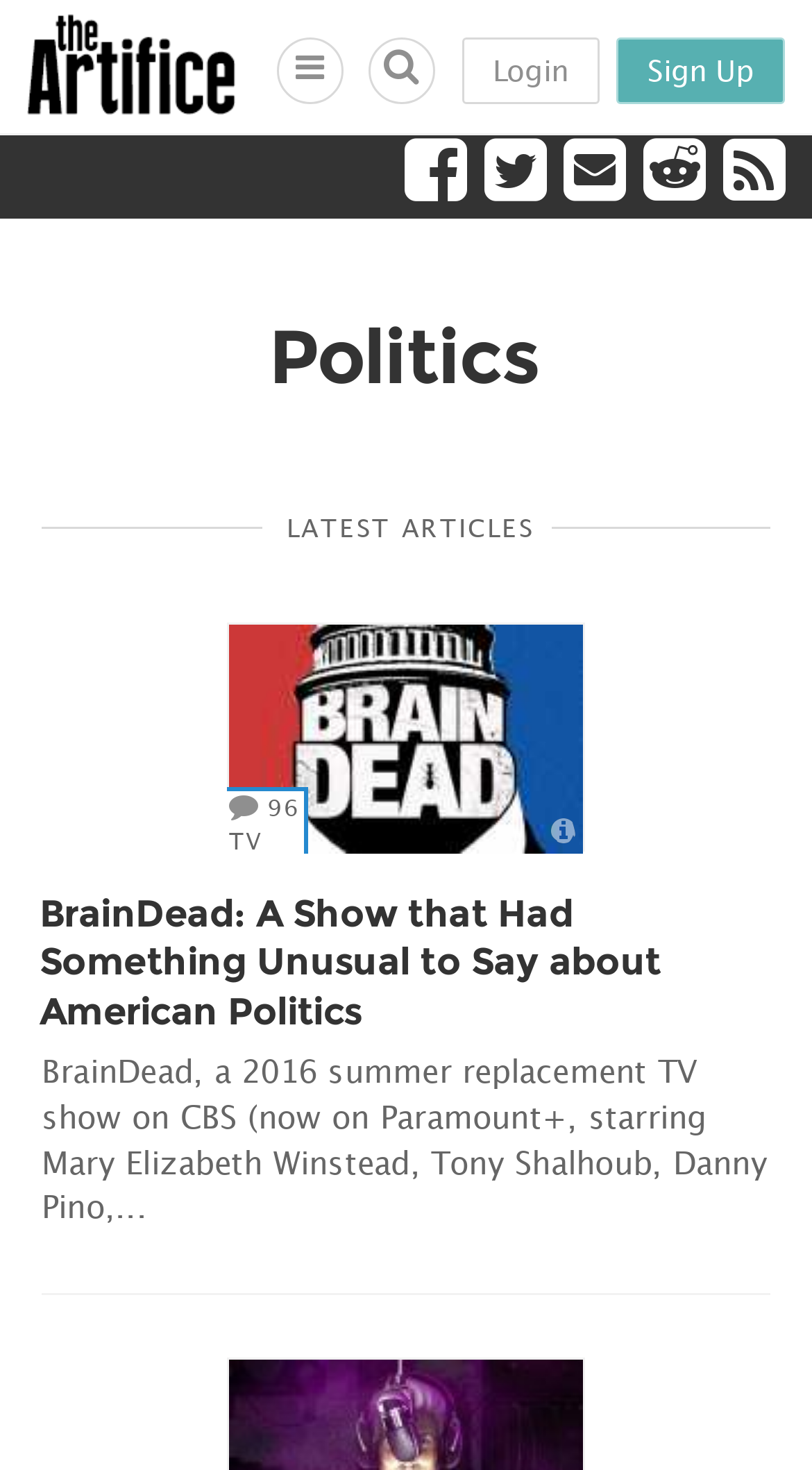Can you determine the bounding box coordinates of the area that needs to be clicked to fulfill the following instruction: "go to The Artifice homepage"?

[0.033, 0.054, 0.29, 0.084]